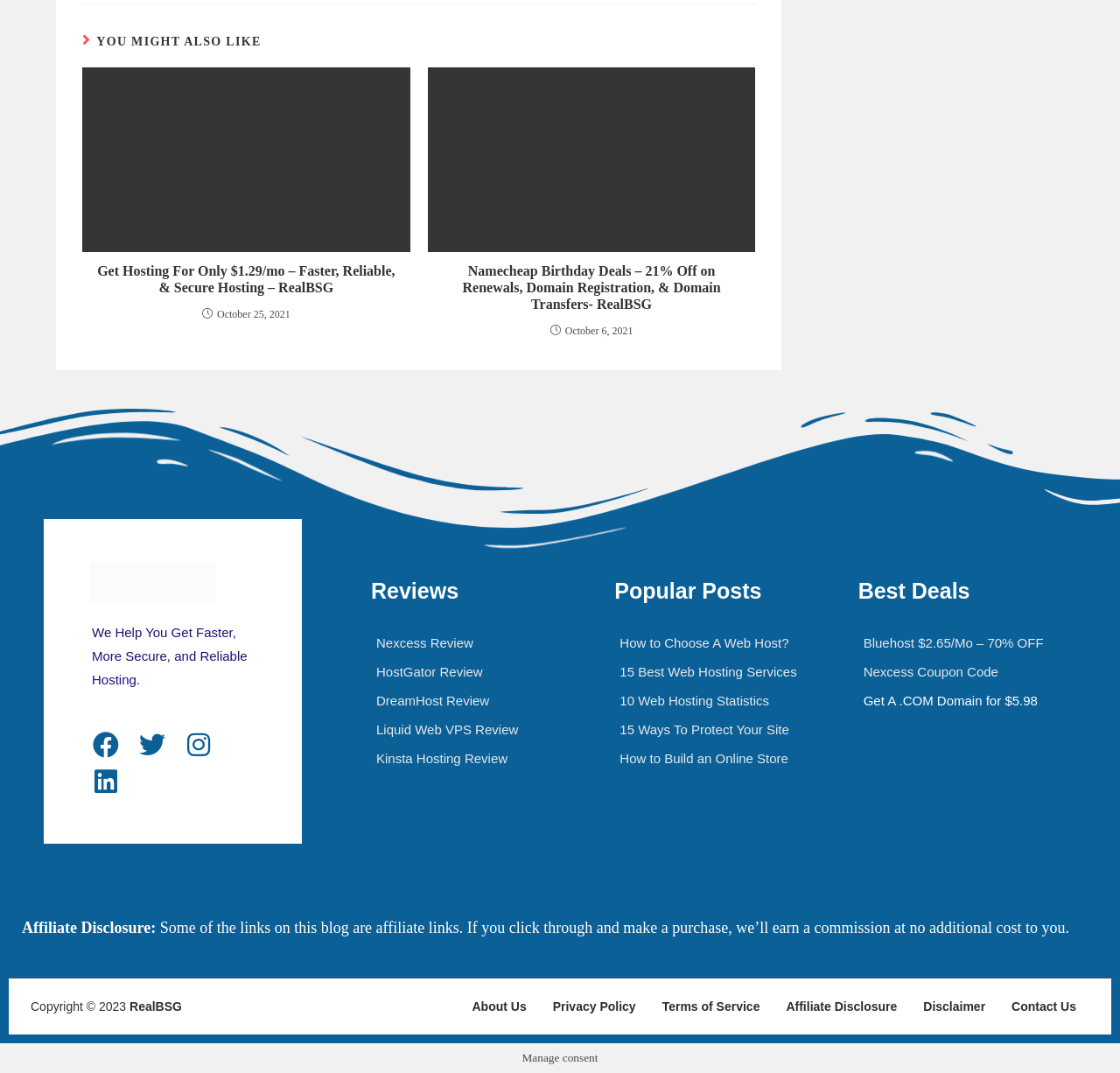What type of deals are offered on the website?
Please provide a single word or phrase as the answer based on the screenshot.

Web hosting deals